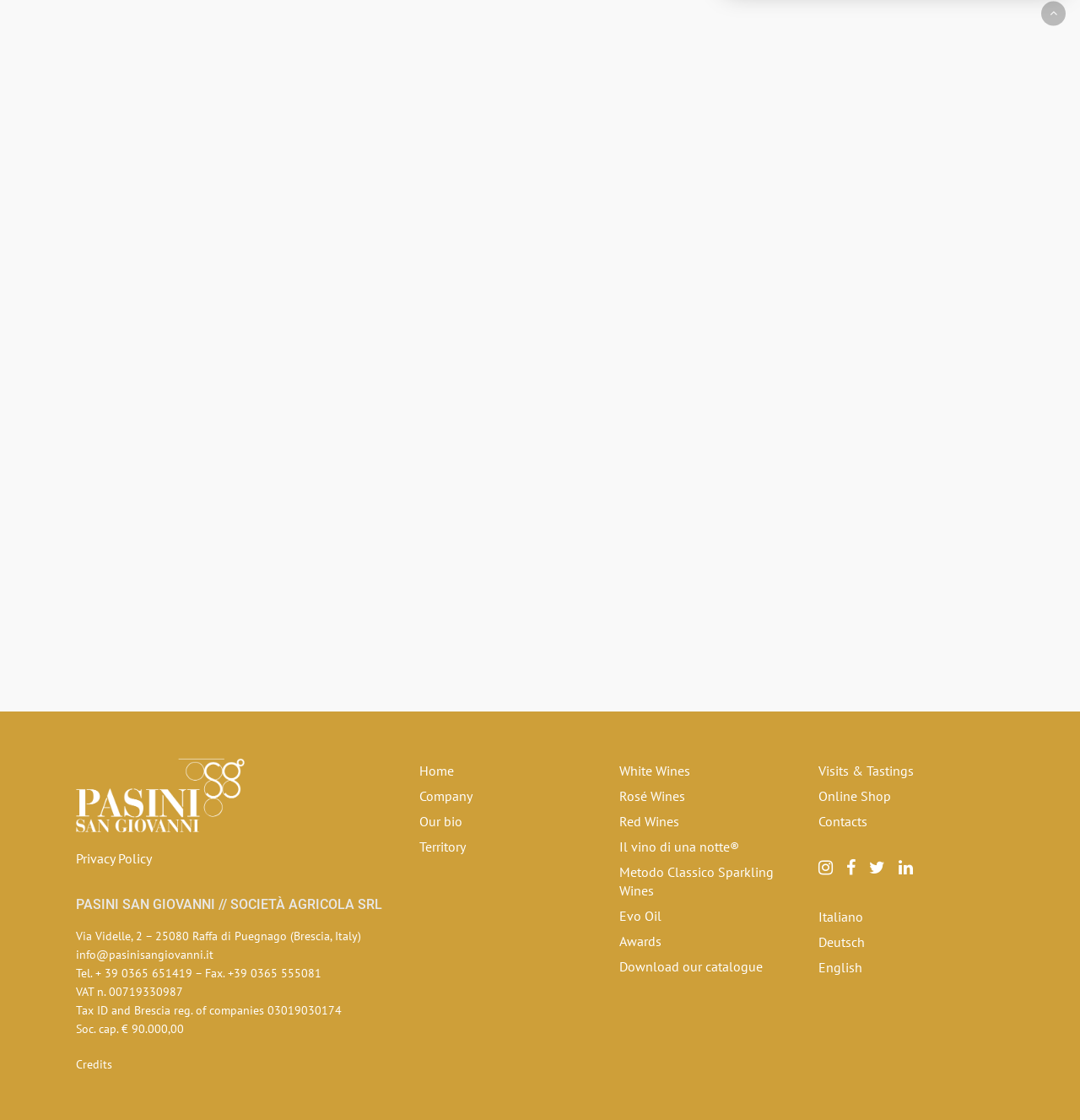Determine the bounding box coordinates of the element's region needed to click to follow the instruction: "View the company information". Provide these coordinates as four float numbers between 0 and 1, formatted as [left, top, right, bottom].

[0.388, 0.702, 0.556, 0.719]